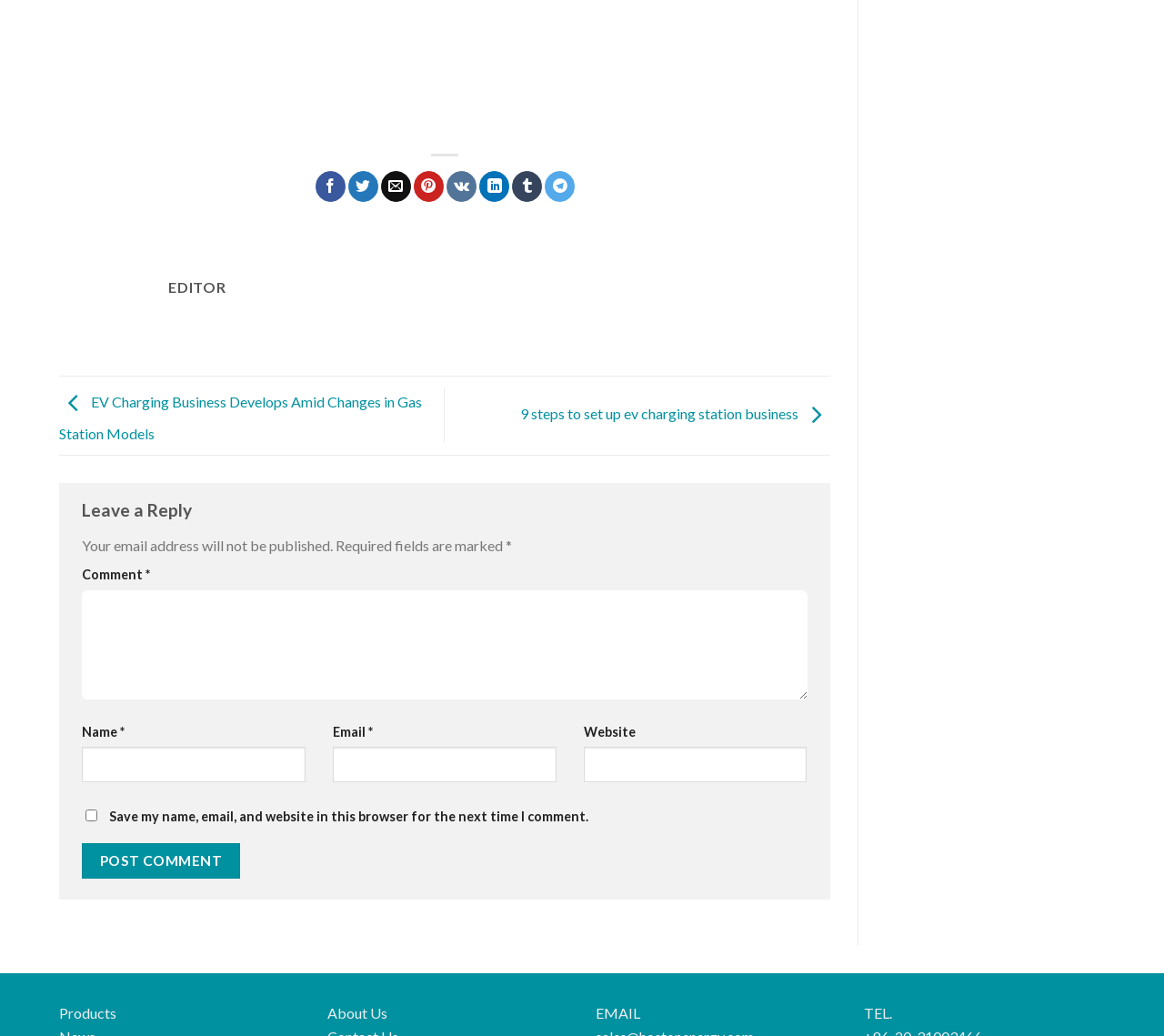Find and indicate the bounding box coordinates of the region you should select to follow the given instruction: "Post a comment".

[0.07, 0.814, 0.206, 0.848]